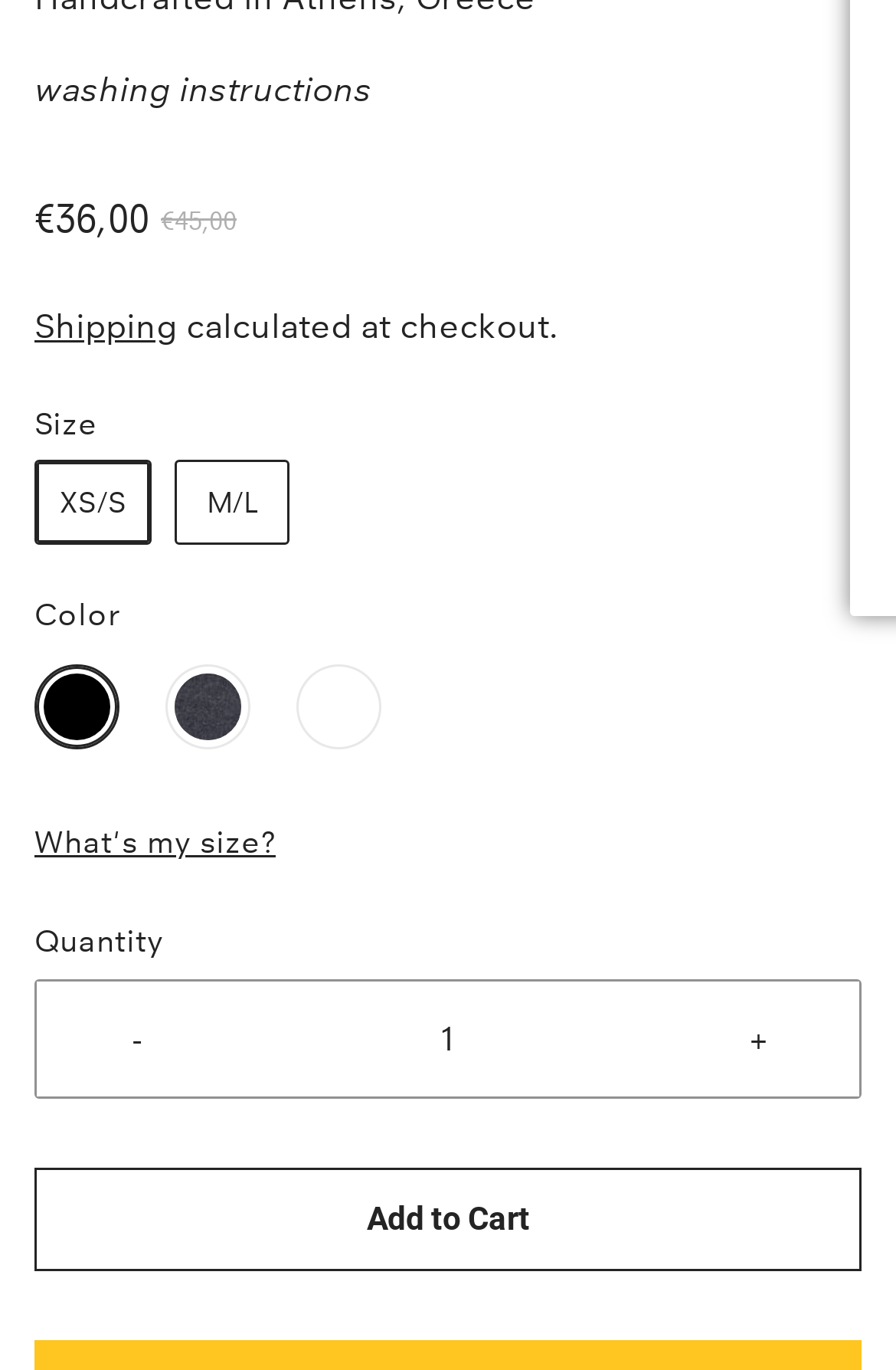Using the provided element description, identify the bounding box coordinates as (top-left x, top-left y, bottom-right x, bottom-right y). Ensure all values are between 0 and 1. Description: washing instructions

[0.038, 0.05, 0.415, 0.08]